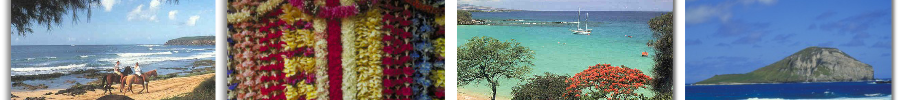What is the symbolic meaning of the floral lei?
Please give a detailed answer to the question using the information shown in the image.

The vibrant floral lei in the center of the image symbolizes the warmth and hospitality of the Hawaiian islands, which is a cultural element showcased in the collage.